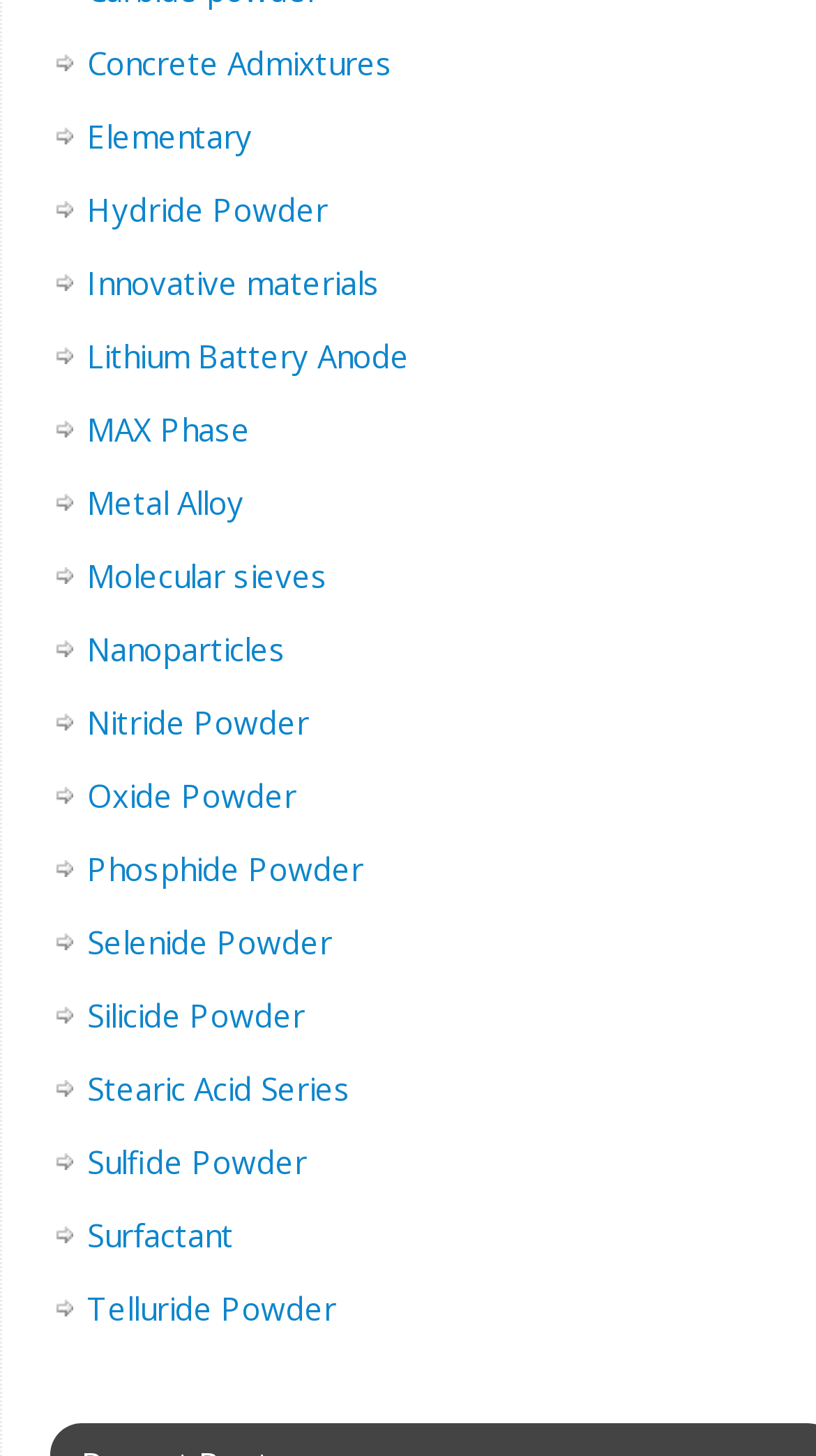Respond to the following query with just one word or a short phrase: 
Are there any links related to Lithium?

Yes